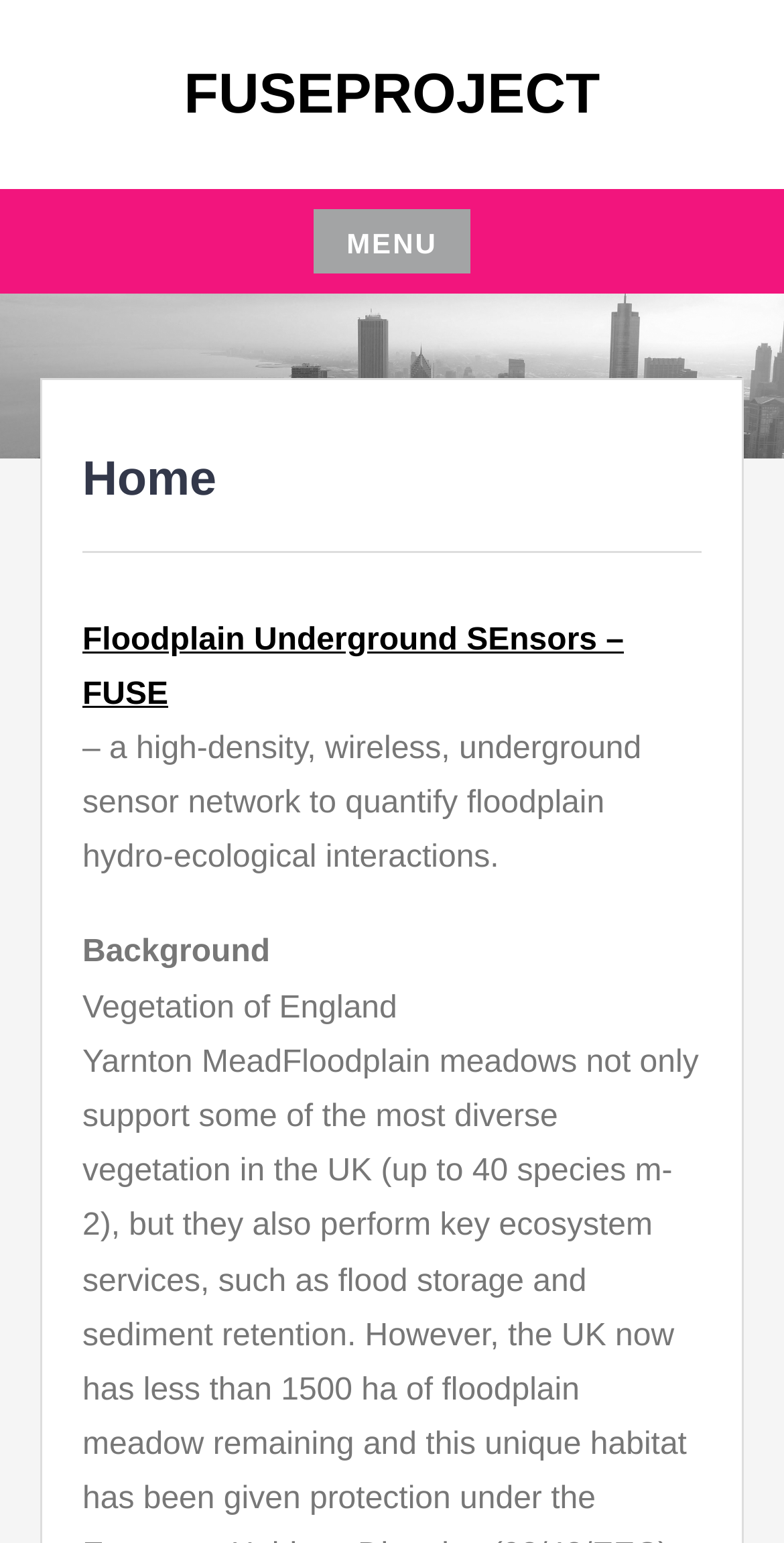Using the details in the image, give a detailed response to the question below:
What is the purpose of the 'Skip to content' link?

The 'Skip to content' link is likely used for accessibility purposes, allowing users to bypass the navigation menu and go directly to the main content of the page.